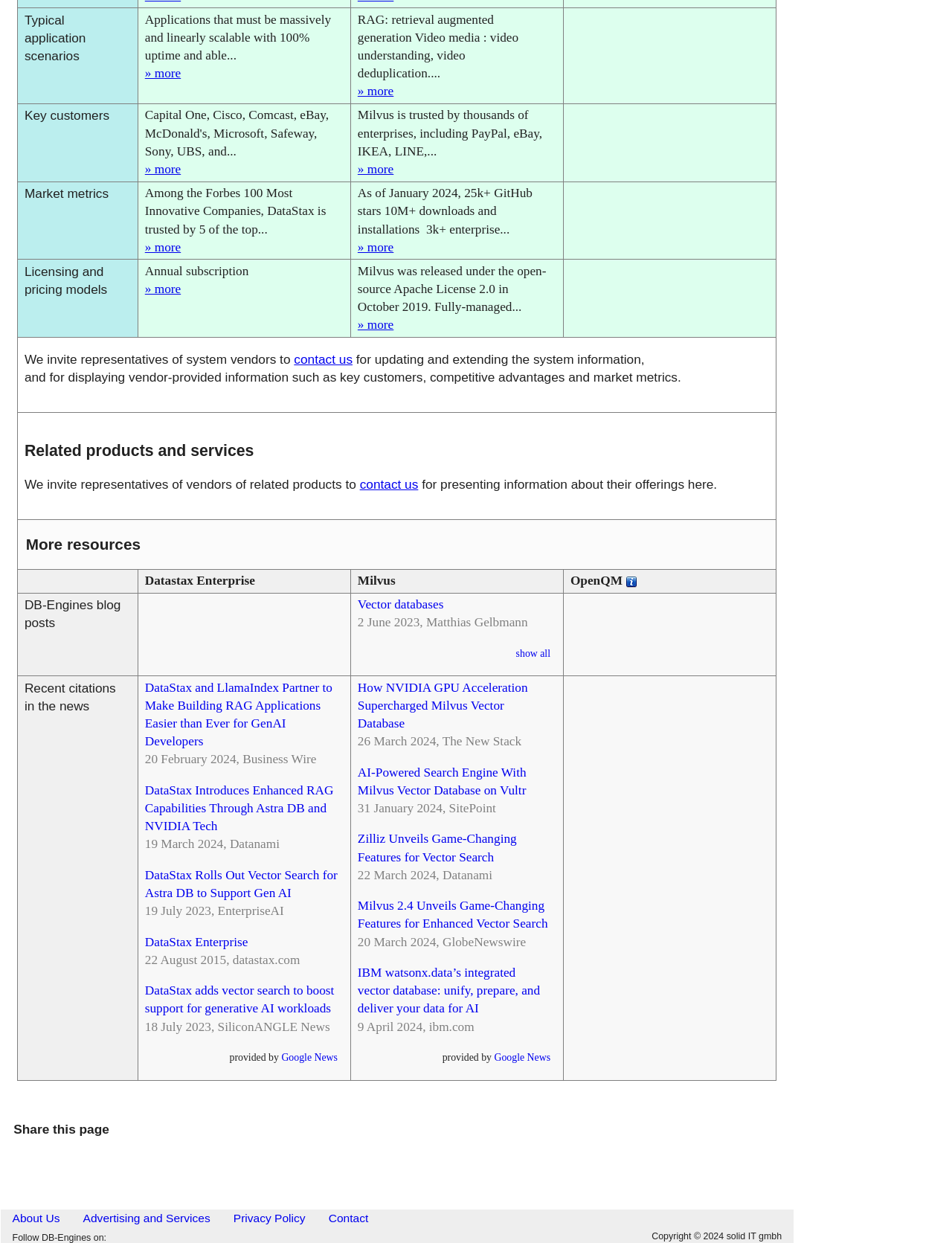Specify the bounding box coordinates (top-left x, top-left y, bottom-right x, bottom-right y) of the UI element in the screenshot that matches this description: aria-label="View our posts on LinkedIn"

None